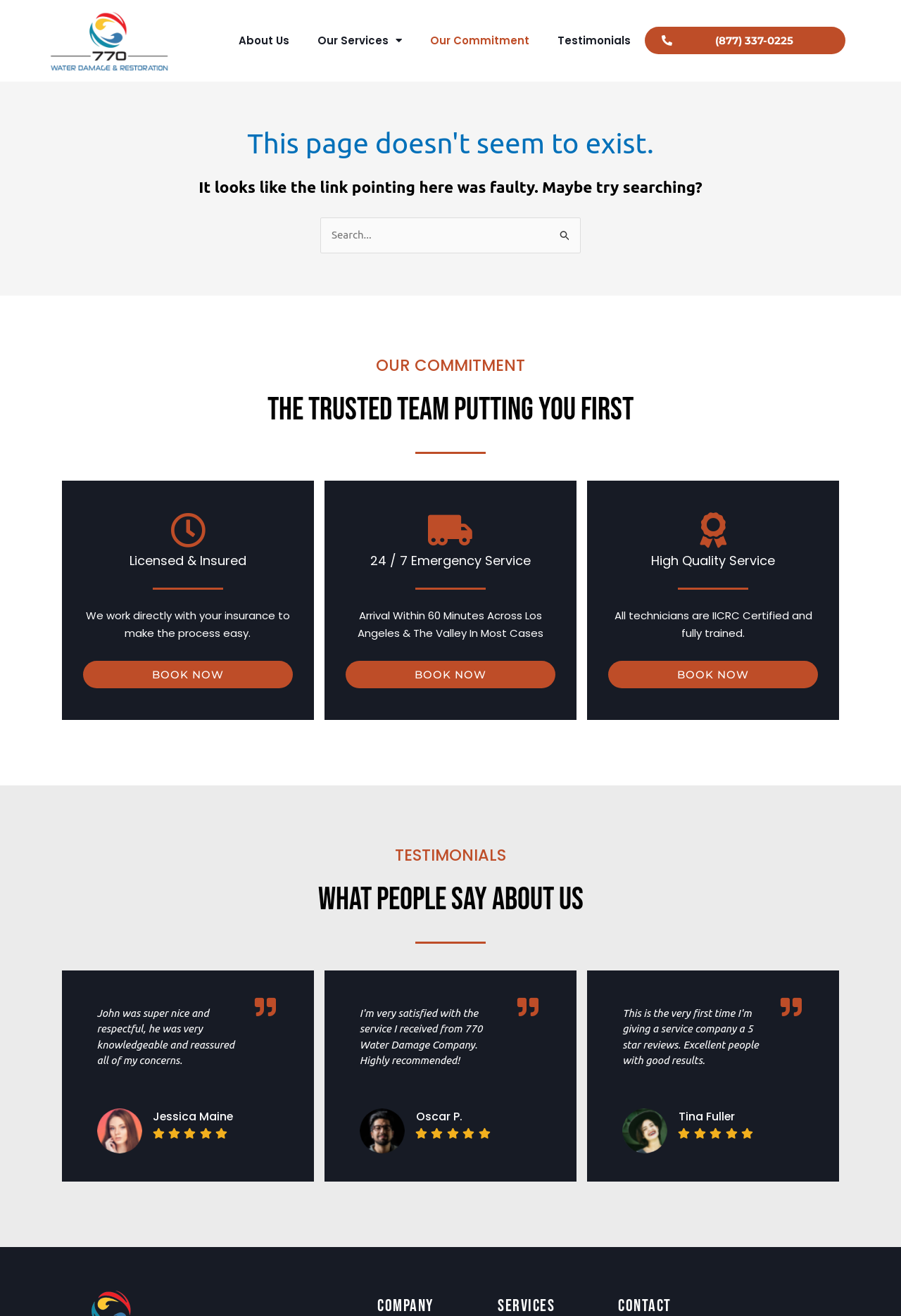Find the bounding box coordinates for the UI element that matches this description: "Testimonials".

[0.603, 0.019, 0.716, 0.043]